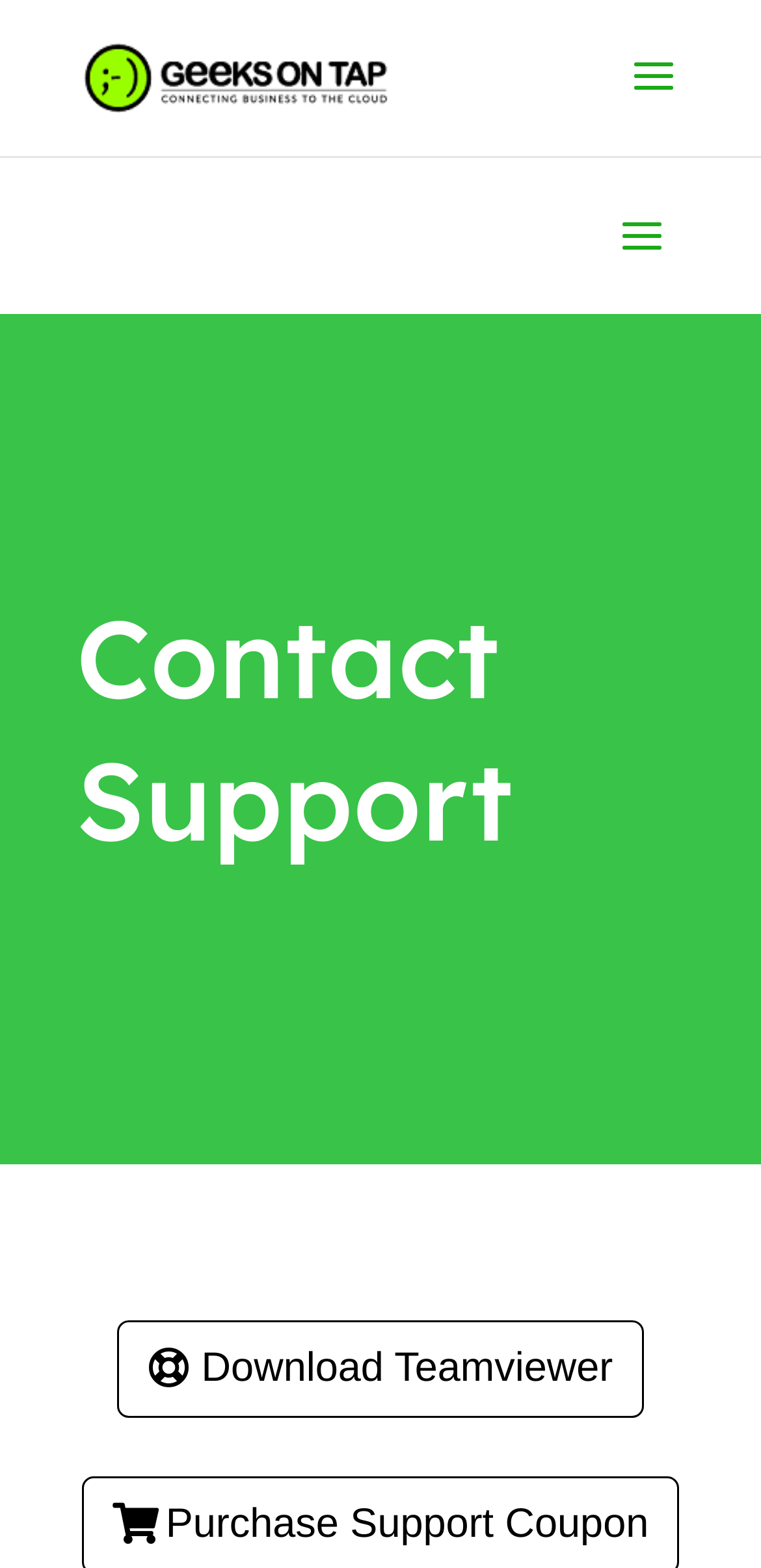Using the provided element description: "Download Teamviewer", determine the bounding box coordinates of the corresponding UI element in the screenshot.

[0.154, 0.842, 0.846, 0.904]